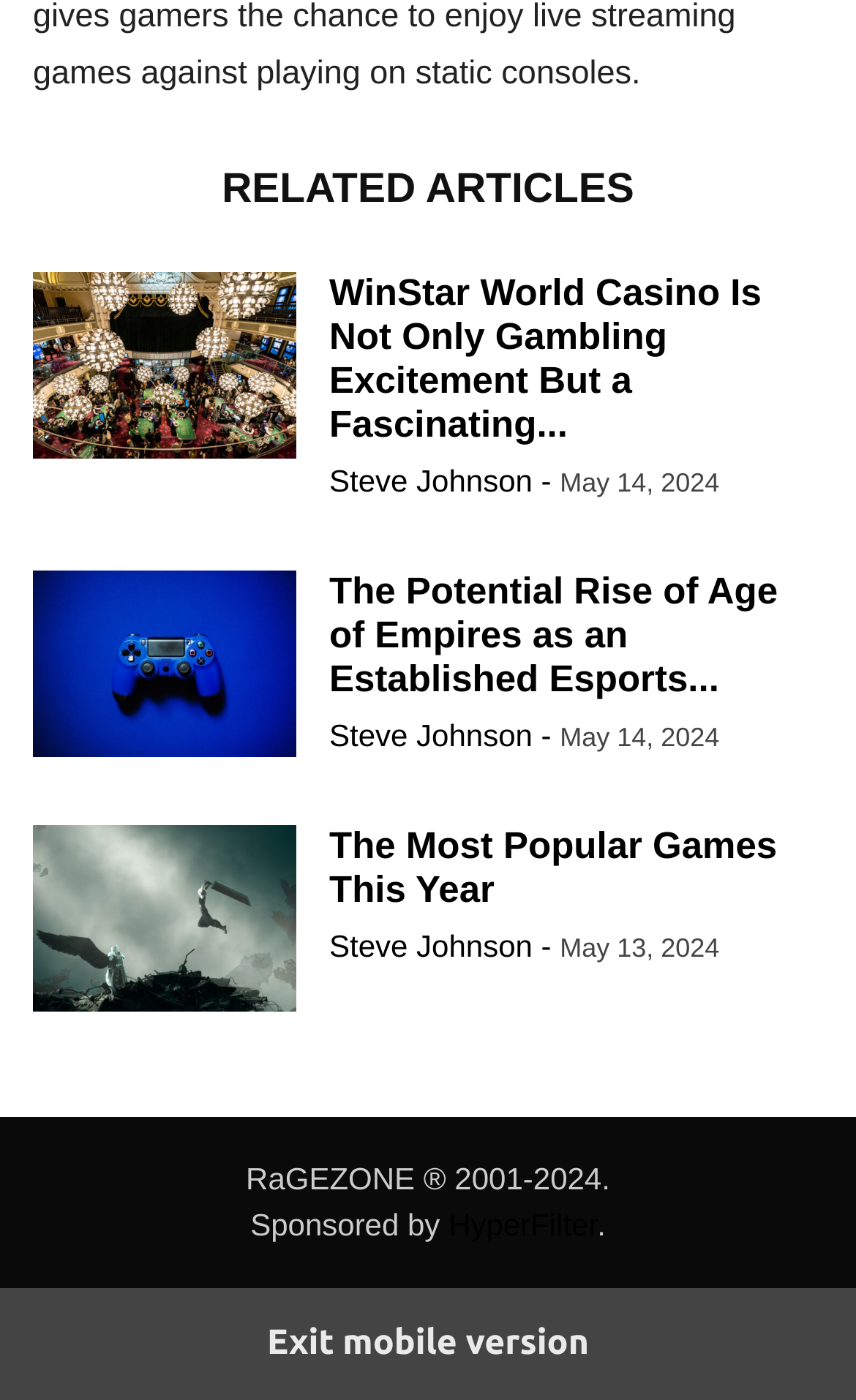Provide the bounding box coordinates for the area that should be clicked to complete the instruction: "Visit HyperFilter website".

[0.524, 0.862, 0.698, 0.887]